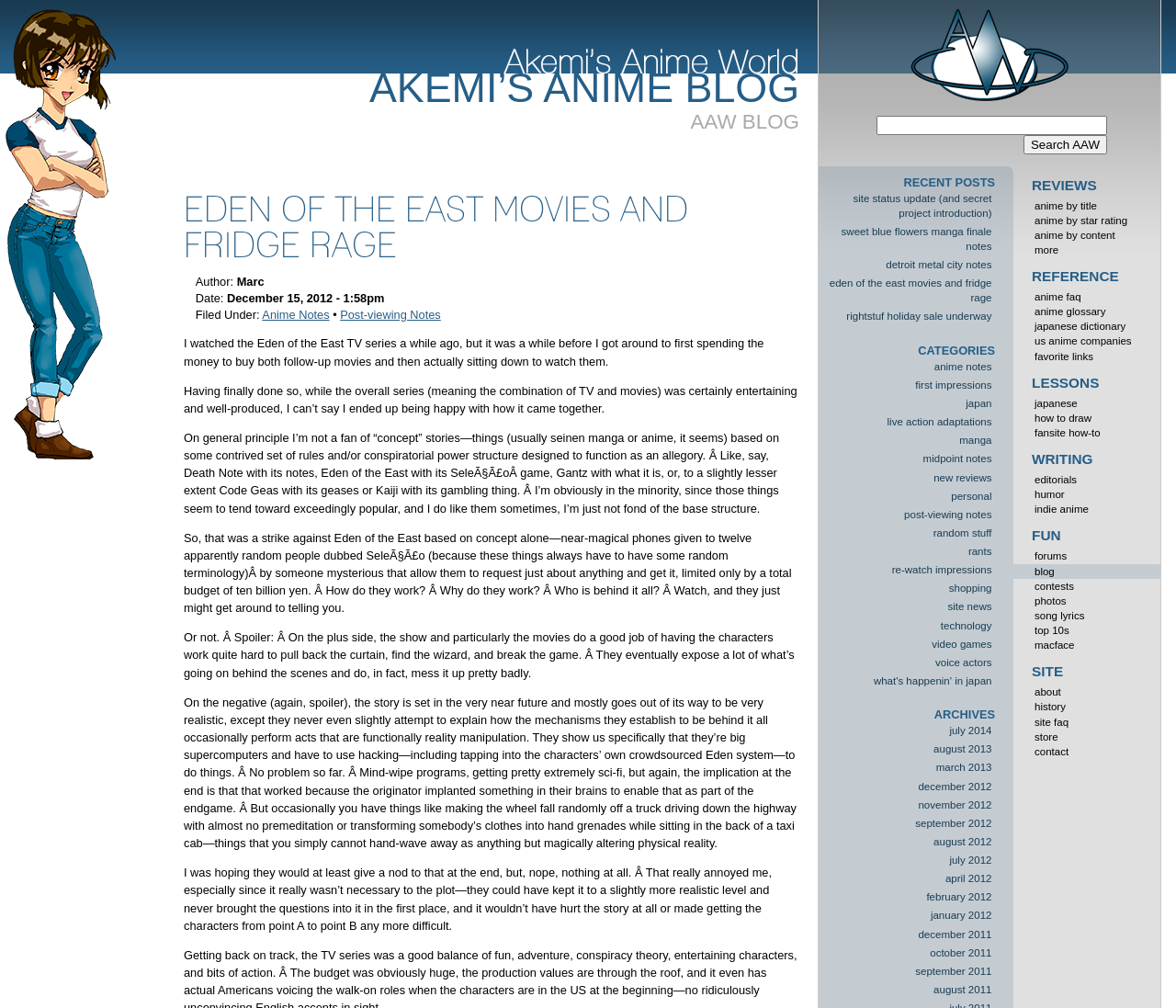Show the bounding box coordinates of the element that should be clicked to complete the task: "Learn Japanese".

[0.87, 0.393, 0.987, 0.407]